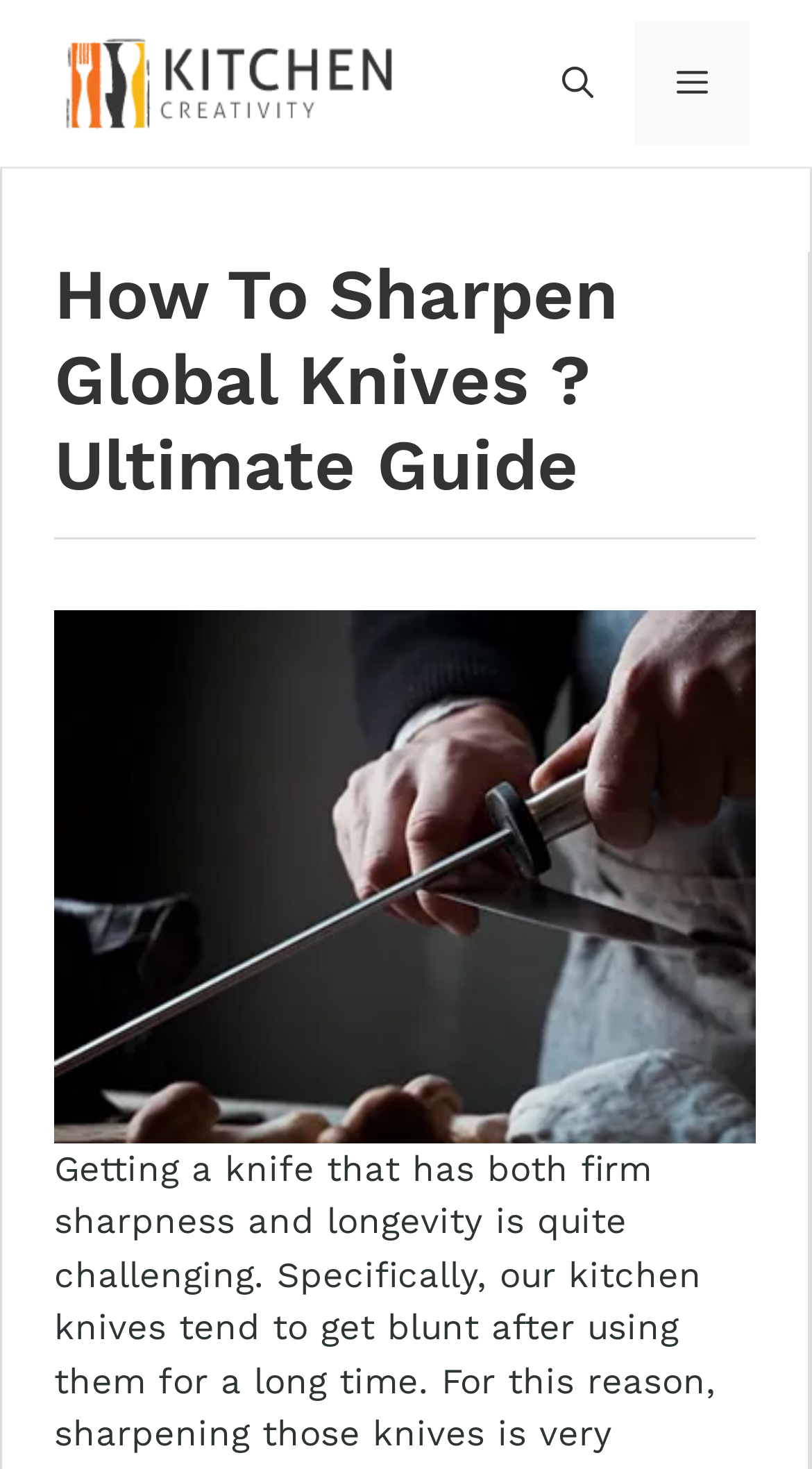Generate a comprehensive description of the contents of the webpage.

The webpage is about "How To Sharpen Global Knives? Ultimate Guide" and appears to be a blog post or article. At the top of the page, there is a banner with the site's name "Kitchen Creativity" accompanied by an image of the same name. Below the banner, there is a navigation section with a mobile toggle button, a link to open a search bar, and a menu button that controls the primary menu.

The main content of the page starts with a heading that matches the title of the page, "How To Sharpen Global Knives? Ultimate Guide". This heading is positioned near the top of the page, slightly below the navigation section. Below the heading, there is a large image that takes up most of the width of the page, with a caption "how to sharpen global knives".

The meta description suggests that the article will discuss the challenges of finding a knife that is both sharp and long-lasting, and how to sharpen Global Knives. The content of the article is likely to provide guidance and tips on knife sharpening, but the exact details are not provided in the accessibility tree.